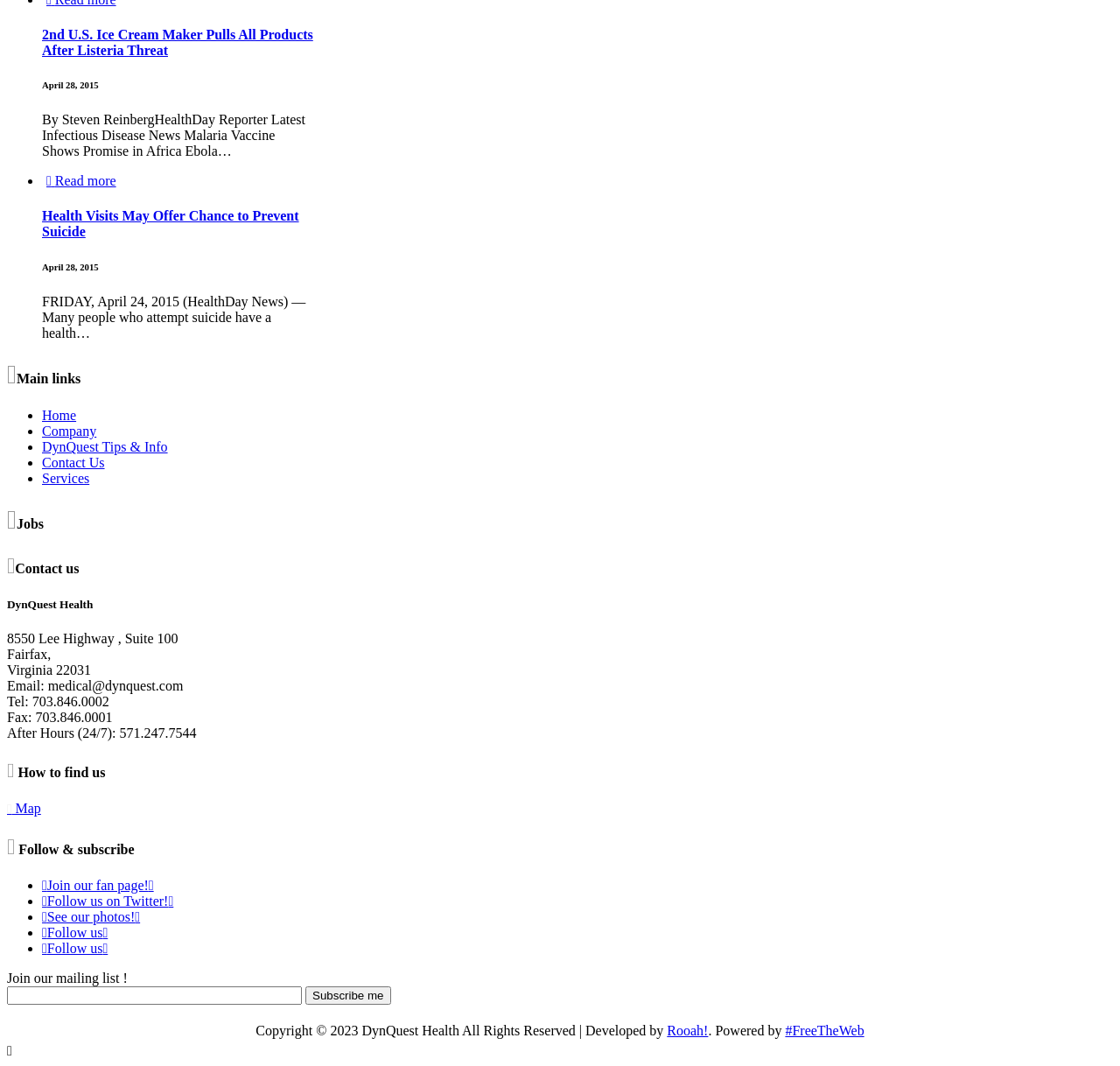Identify the bounding box coordinates of the region that needs to be clicked to carry out this instruction: "Subscribe to the mailing list". Provide these coordinates as four float numbers ranging from 0 to 1, i.e., [left, top, right, bottom].

[0.273, 0.925, 0.349, 0.943]